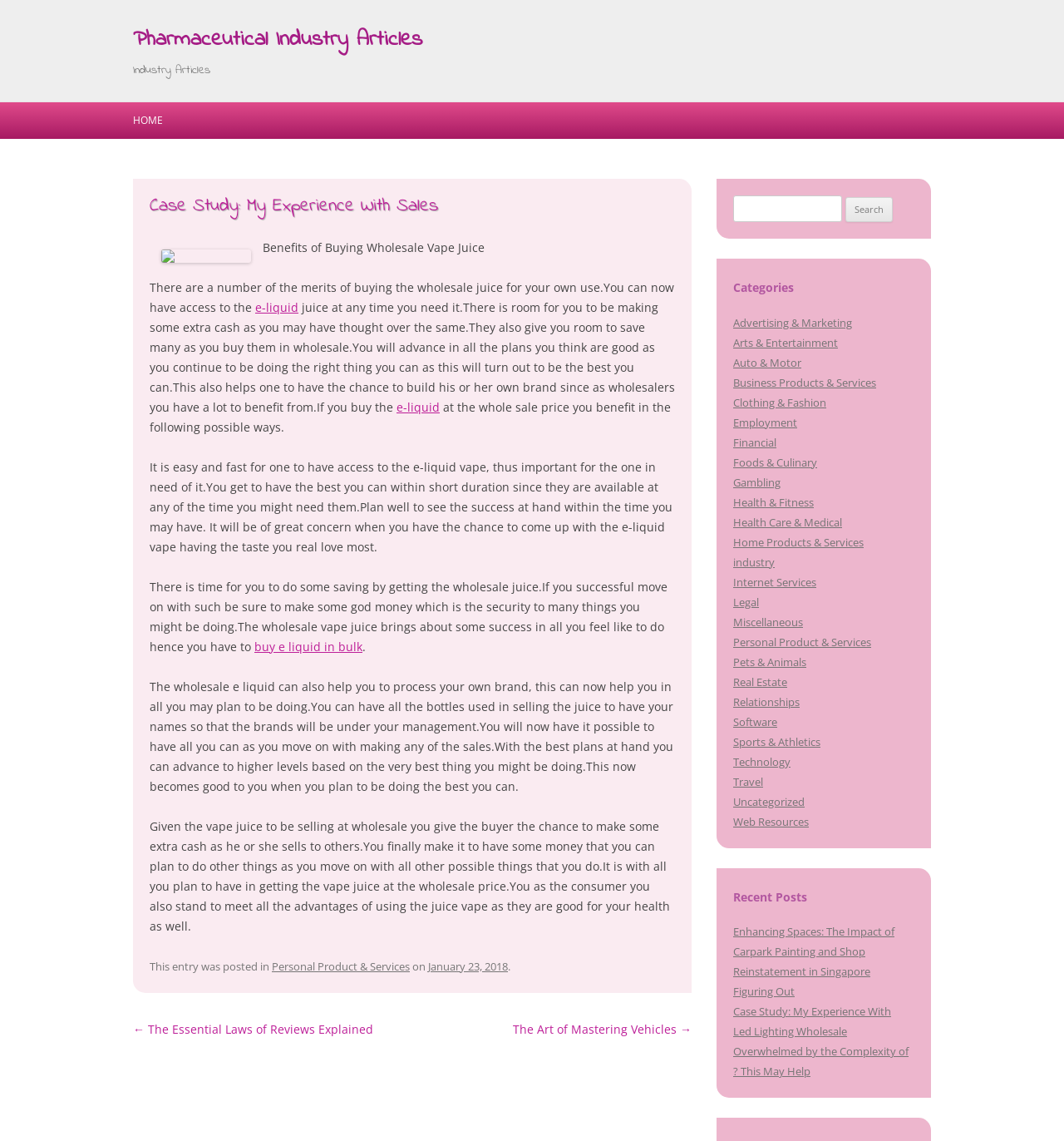Please find and generate the text of the main header of the webpage.

Pharmaceutical Industry Articles